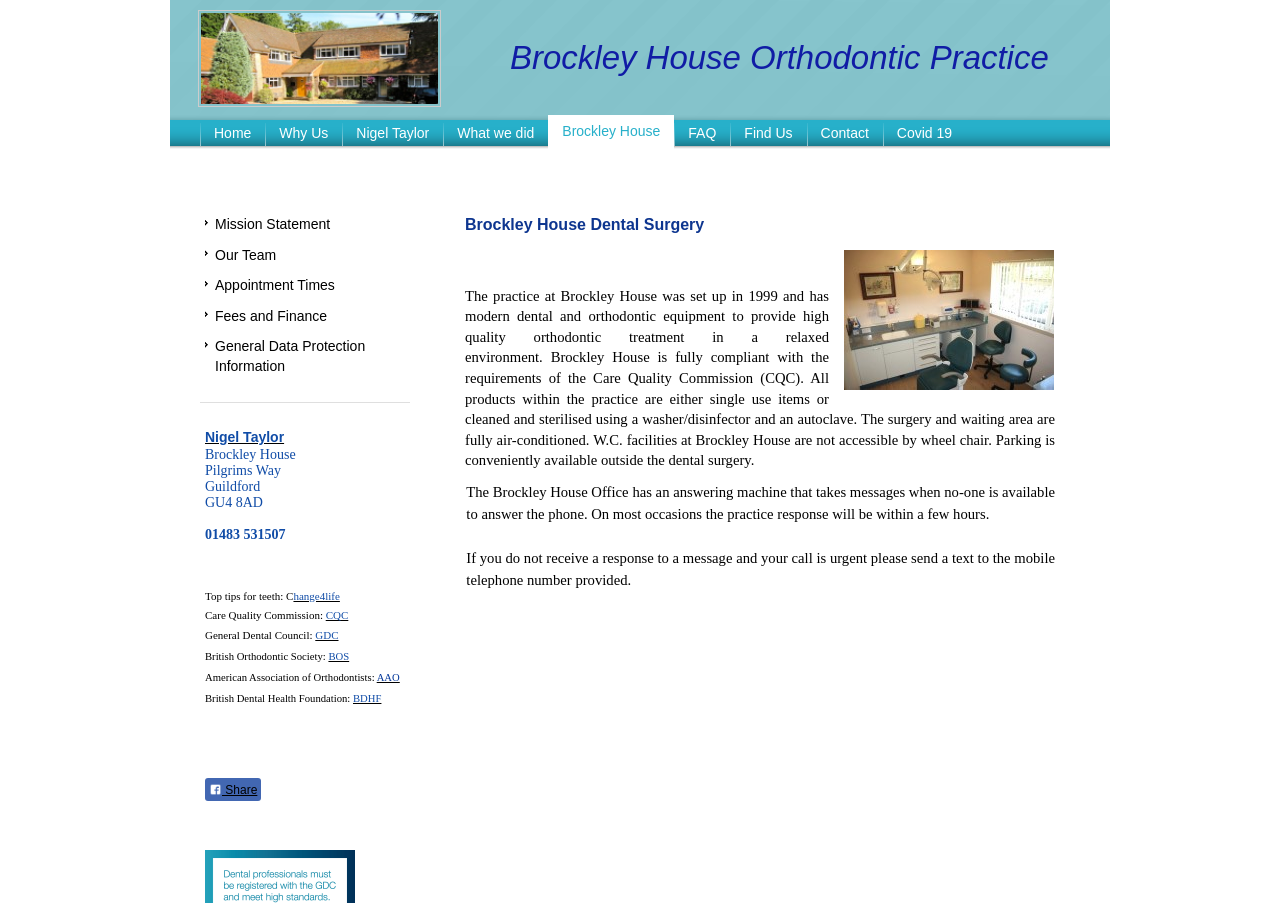Find the bounding box coordinates of the element to click in order to complete this instruction: "Read the 'Dedicatory Prayer'". The bounding box coordinates must be four float numbers between 0 and 1, denoted as [left, top, right, bottom].

None